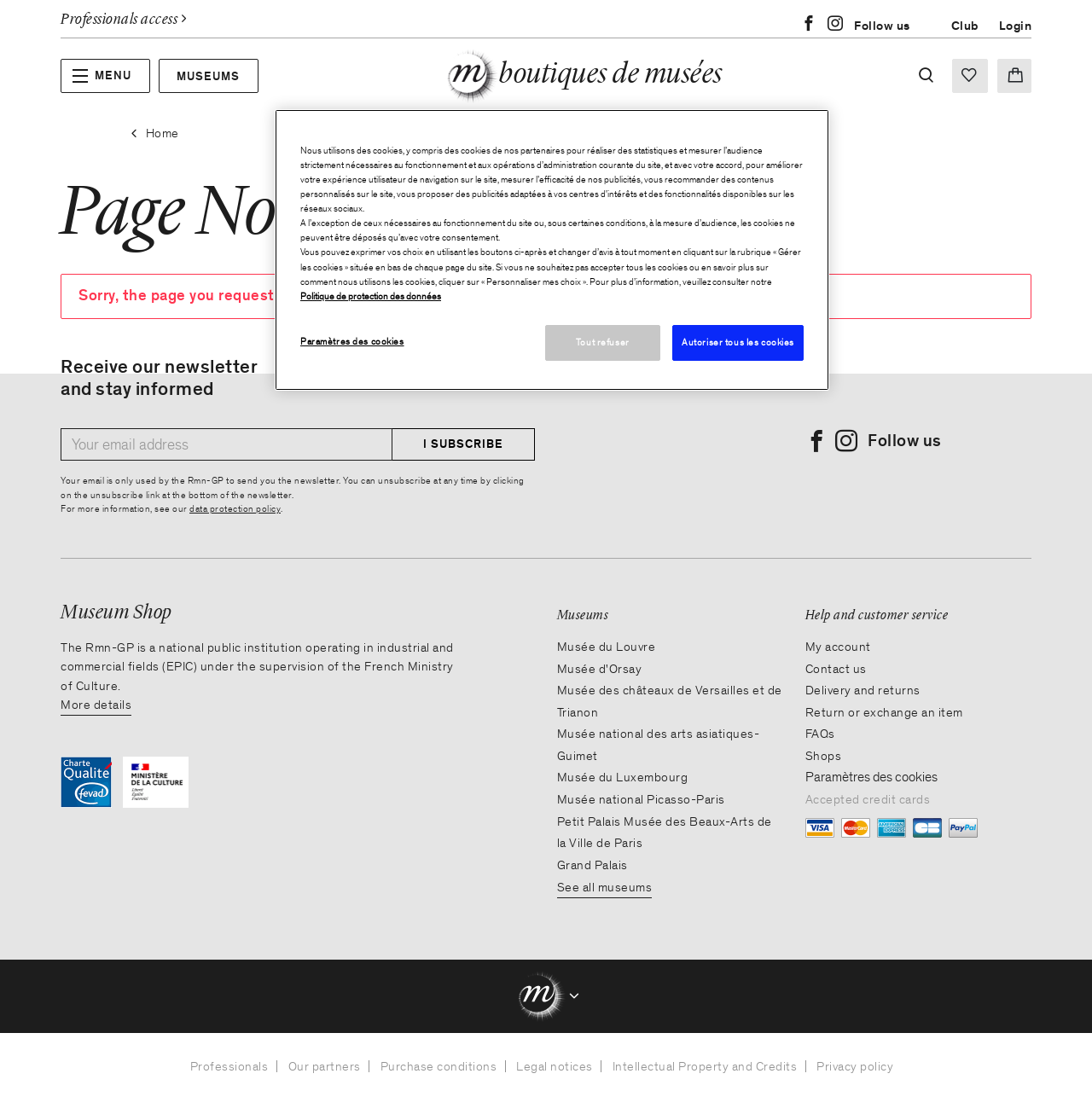How can I contact the museum shop?
Answer the question in as much detail as possible.

On the webpage, there is a 'Help and customer service' section that provides a link to 'Contact us'. This suggests that one can contact the museum shop by clicking on this link and following the subsequent instructions.